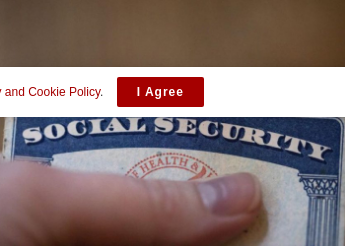Based on the image, please elaborate on the answer to the following question:
What is the atmosphere created by the background?

The blurred setting in the background of the image creates an intimate atmosphere, suggesting the personal significance of the Social Security card being held by the hand.